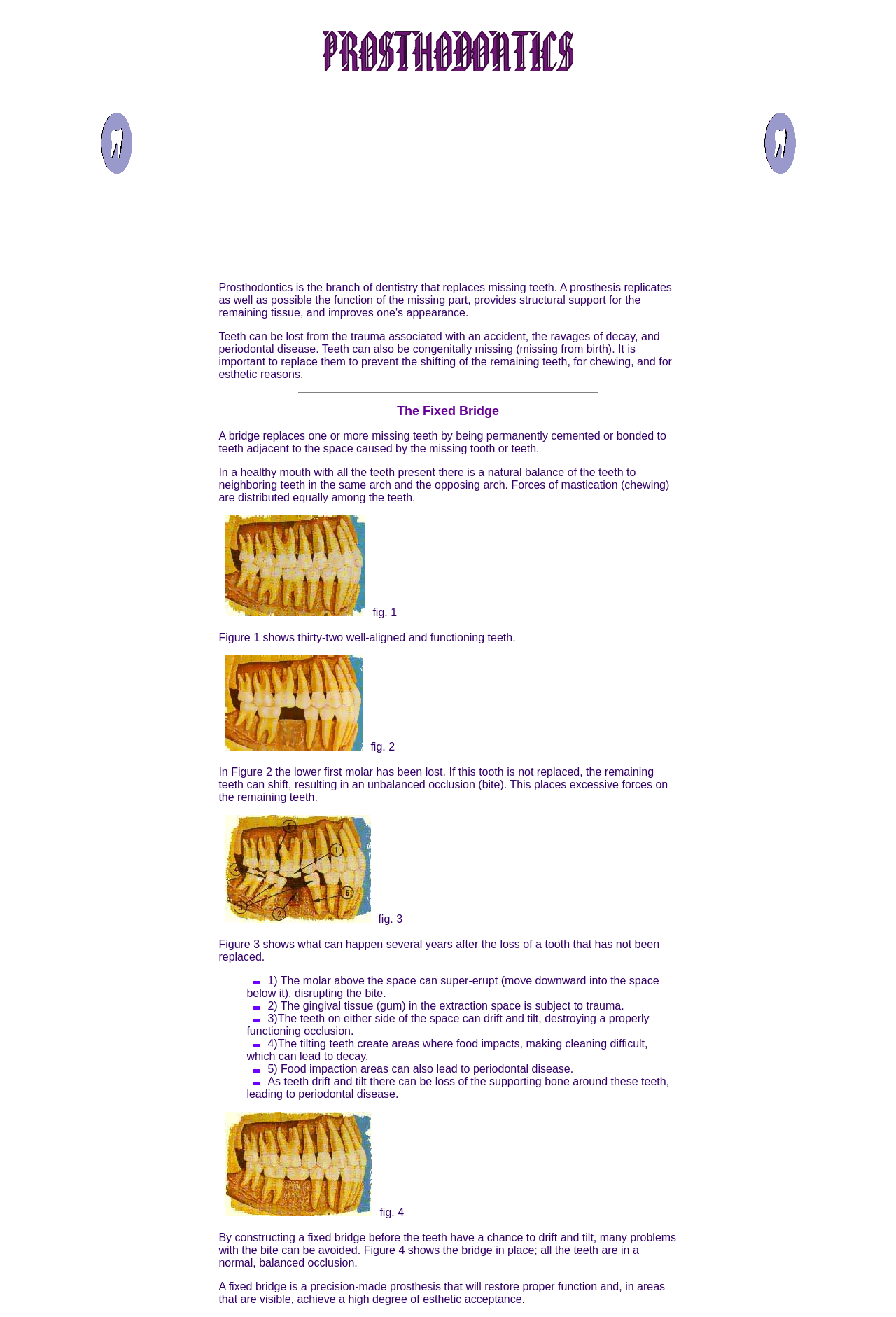What is the purpose of a fixed bridge?
Respond to the question with a single word or phrase according to the image.

Restore proper function